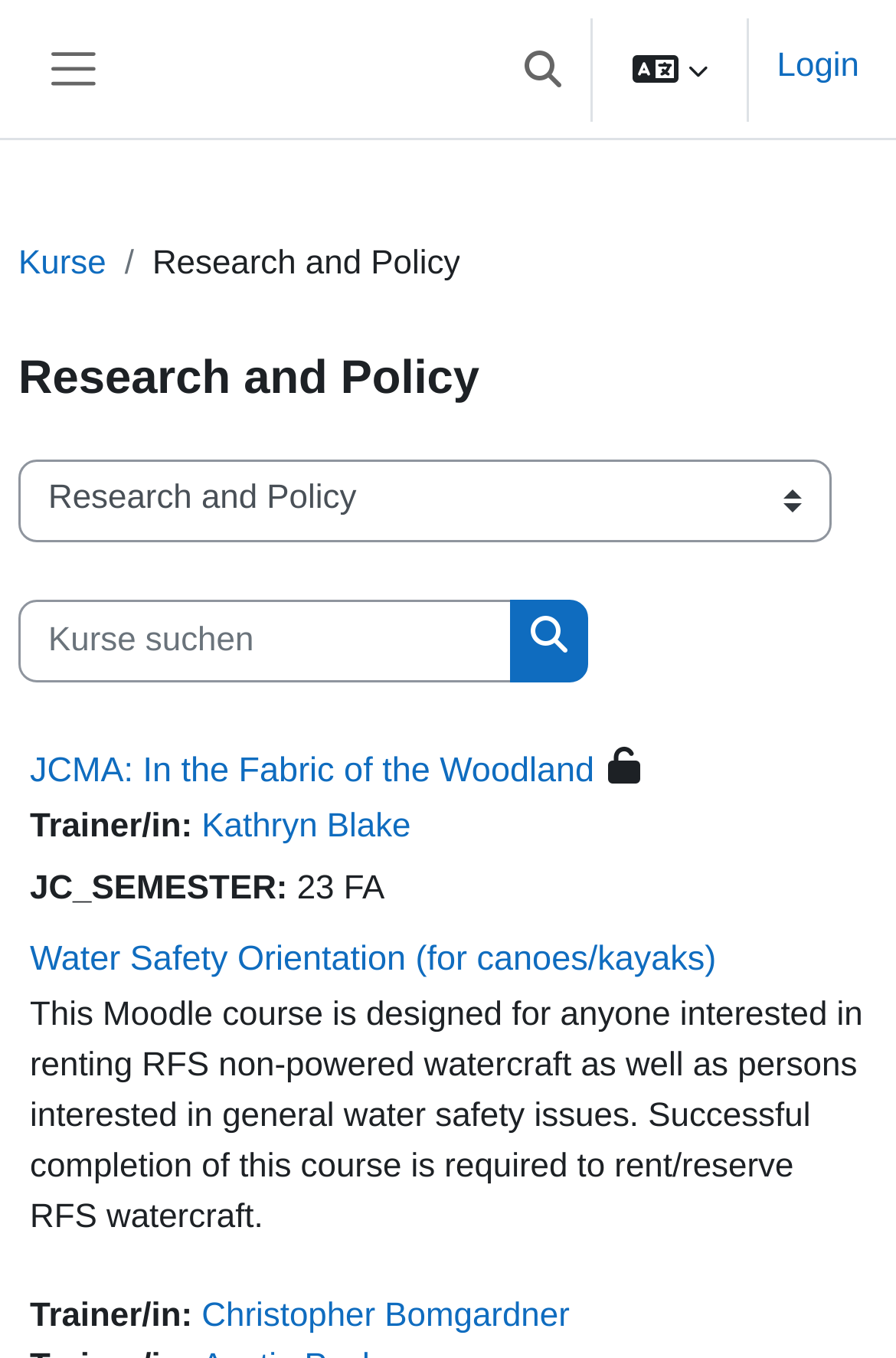Please identify the bounding box coordinates of the area I need to click to accomplish the following instruction: "View JCMA: In the Fabric of the Woodland course".

[0.033, 0.554, 0.663, 0.582]